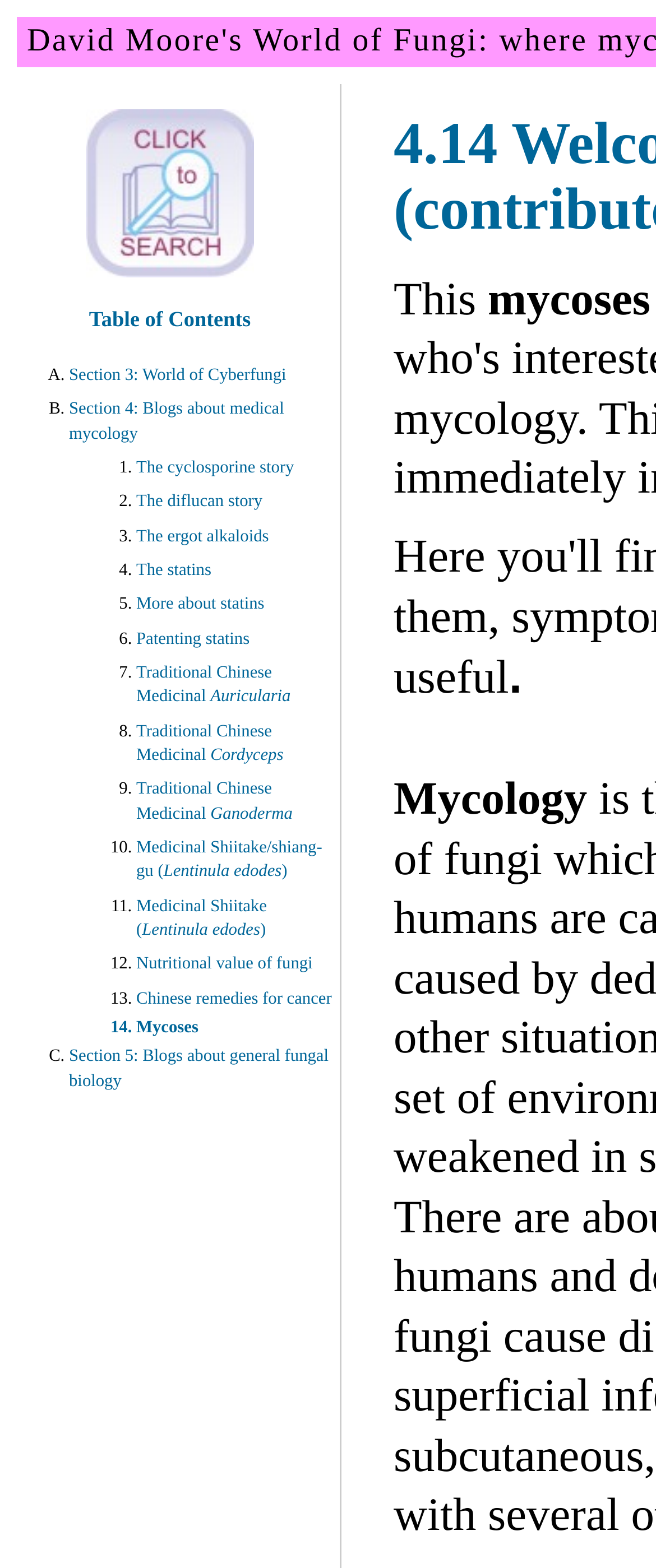Please identify the bounding box coordinates of the clickable element to fulfill the following instruction: "Search for something". The coordinates should be four float numbers between 0 and 1, i.e., [left, top, right, bottom].

[0.003, 0.066, 0.515, 0.18]